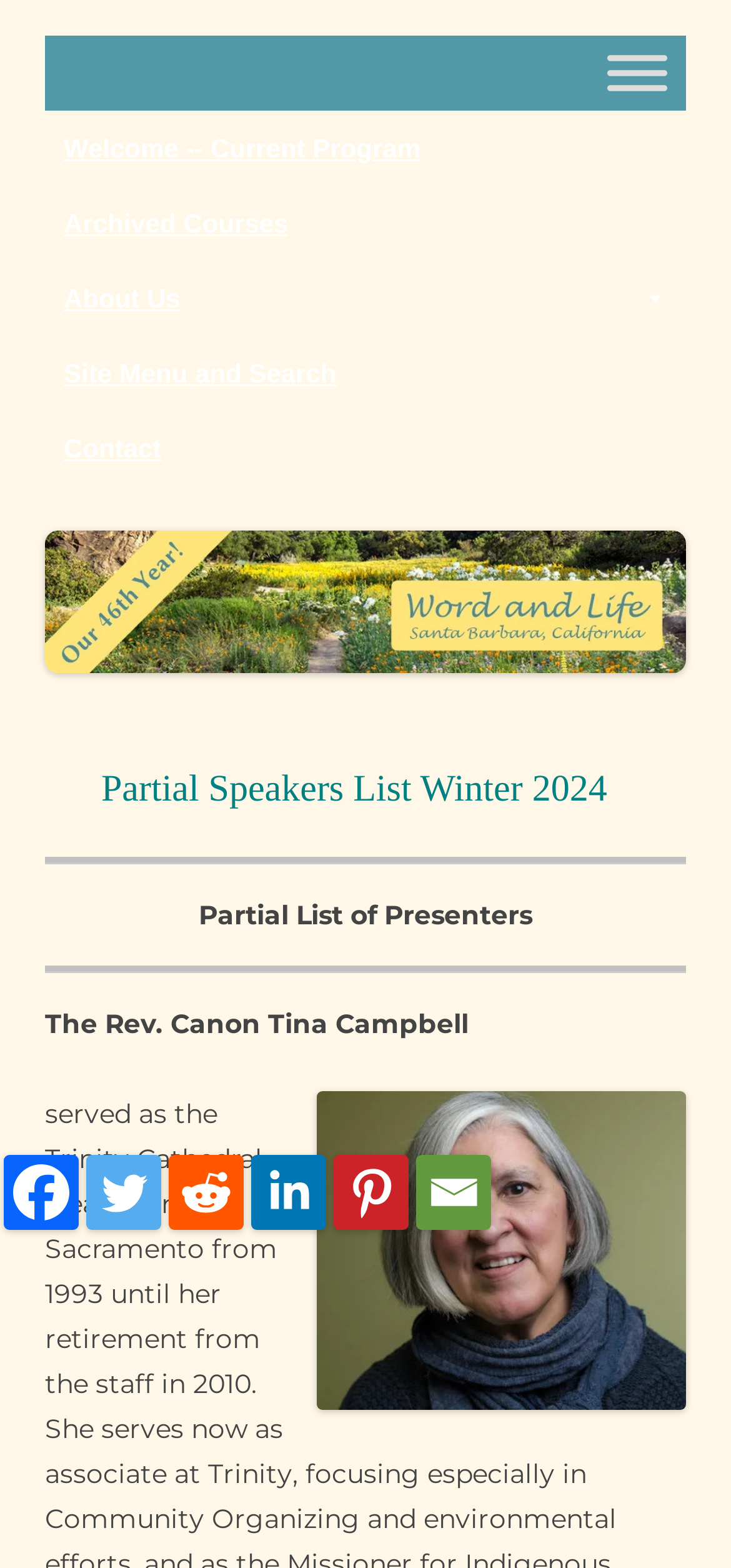Please locate the bounding box coordinates of the region I need to click to follow this instruction: "Go to the Welcome page".

[0.062, 0.071, 0.938, 0.118]